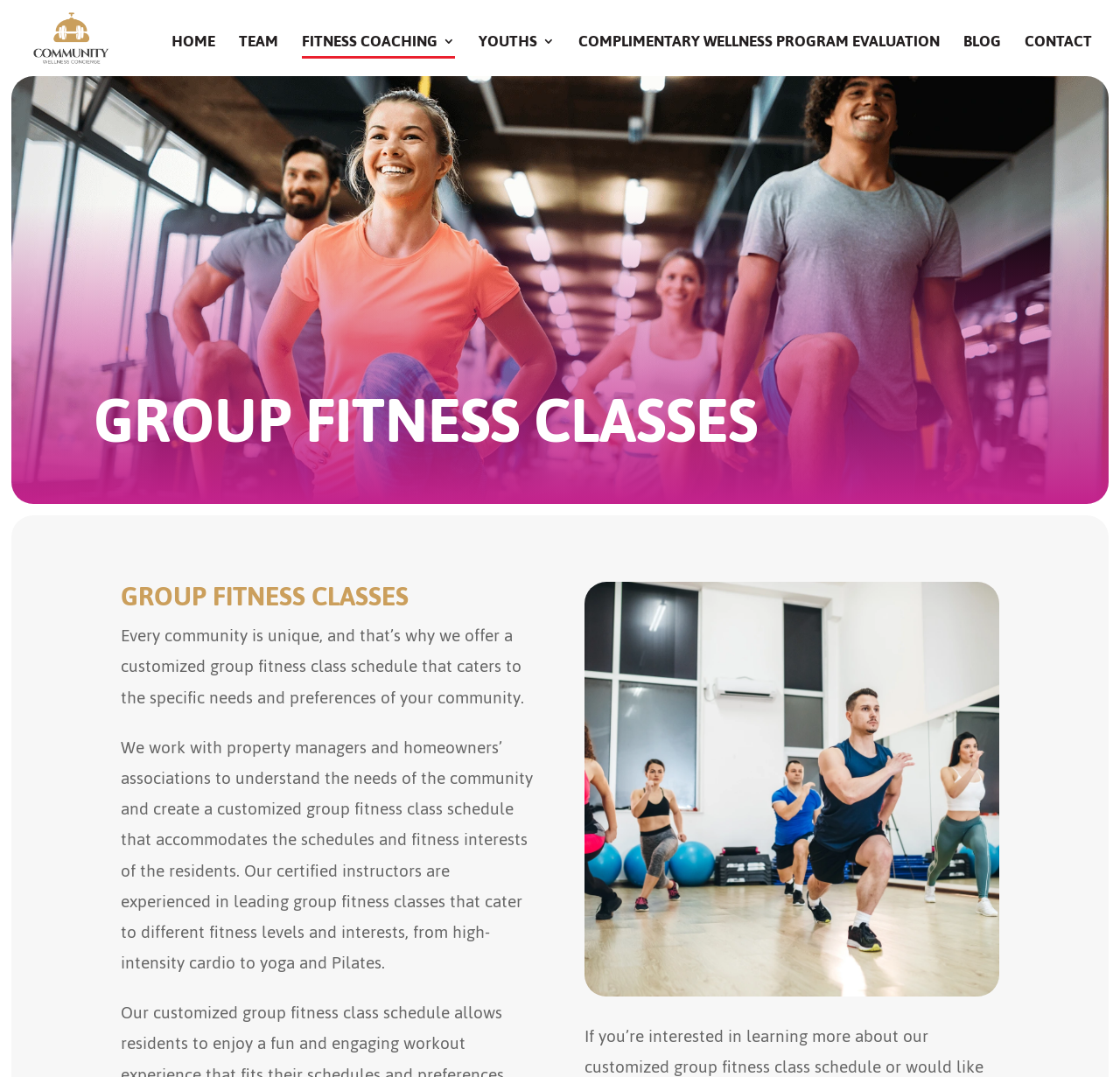Respond with a single word or phrase:
What is the purpose of the group fitness class schedule?

To cater to community needs